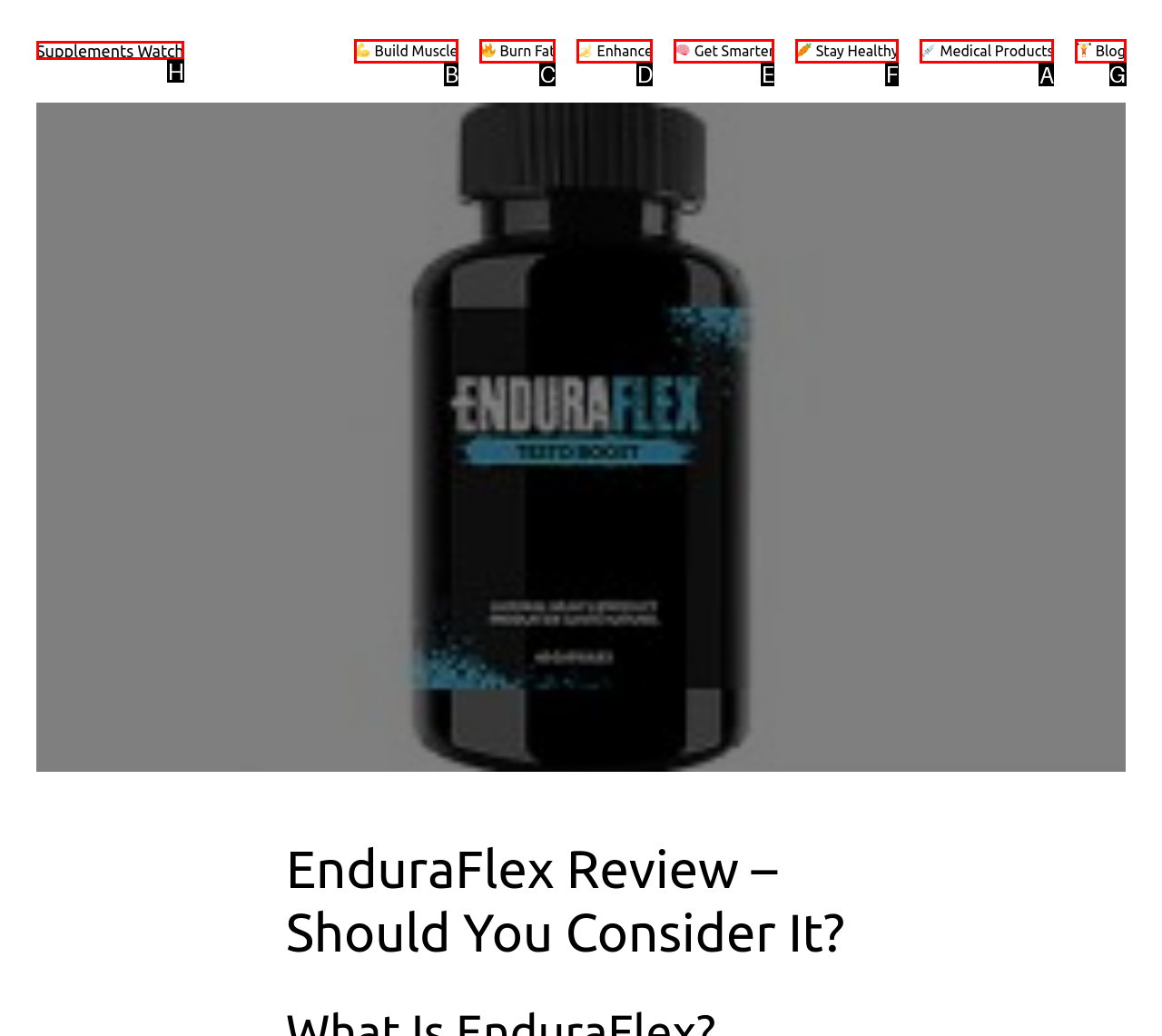From the given choices, which option should you click to complete this task: Click on Medical Products? Answer with the letter of the correct option.

A